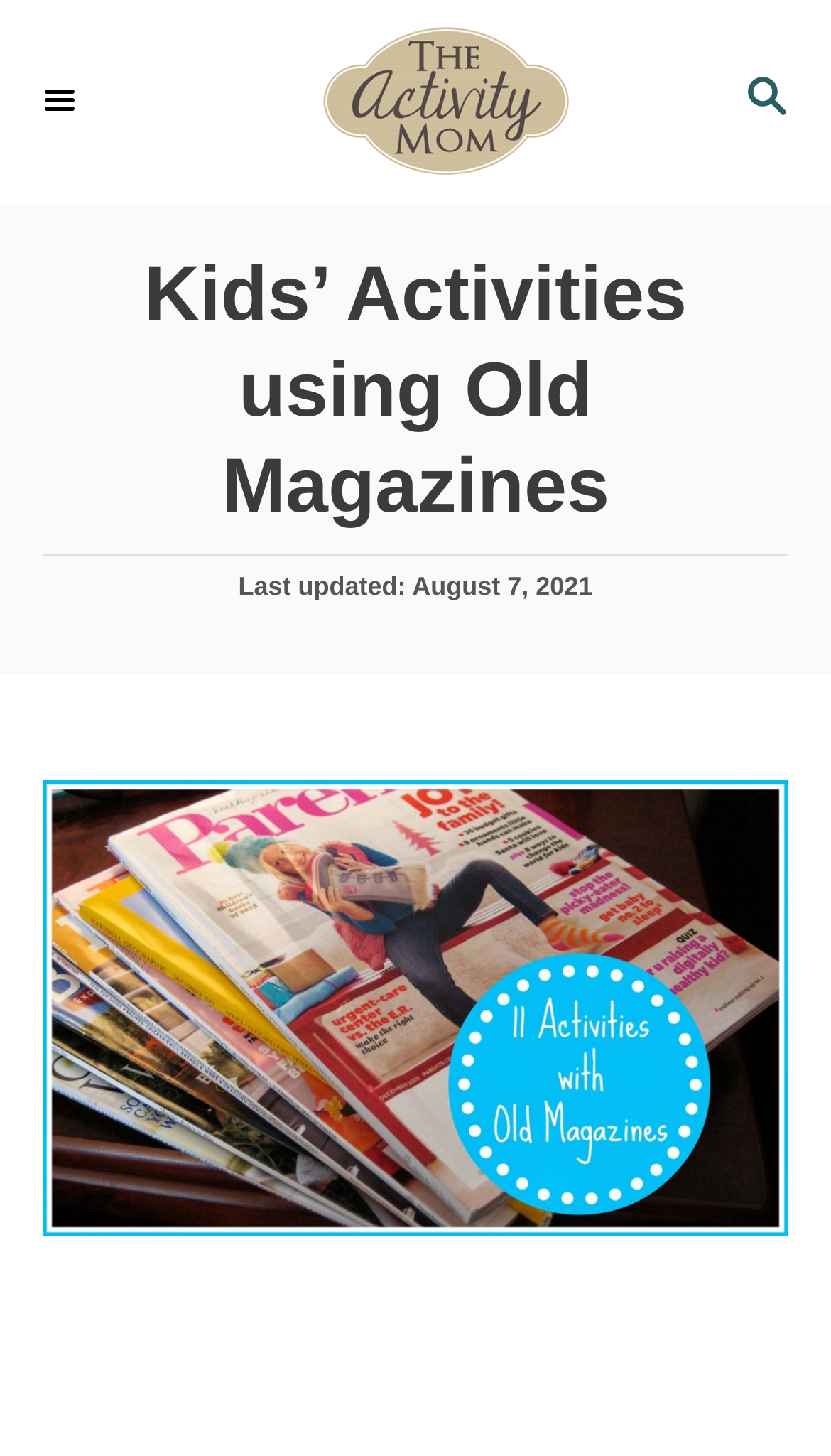Provide an in-depth caption for the webpage.

The webpage is about kids' activities using old magazines, organized by age for toddlers and preschoolers. At the top right corner, there is a search button with a magnifying glass icon. Next to it, on the top center, is a link to "The Activity Mom" with a corresponding image. On the top left corner, there is a menu button.

Below the top section, there is a large header that spans the entire width of the page, containing the title "Kids' Activities using Old Magazines". Underneath the title, there are two lines of text, one indicating the post date and the other indicating the last updated date, with the specific date being August 7, 2021.

Taking up most of the page is a large image related to kids' activities using old magazines, which is centered and takes up almost the entire width of the page.